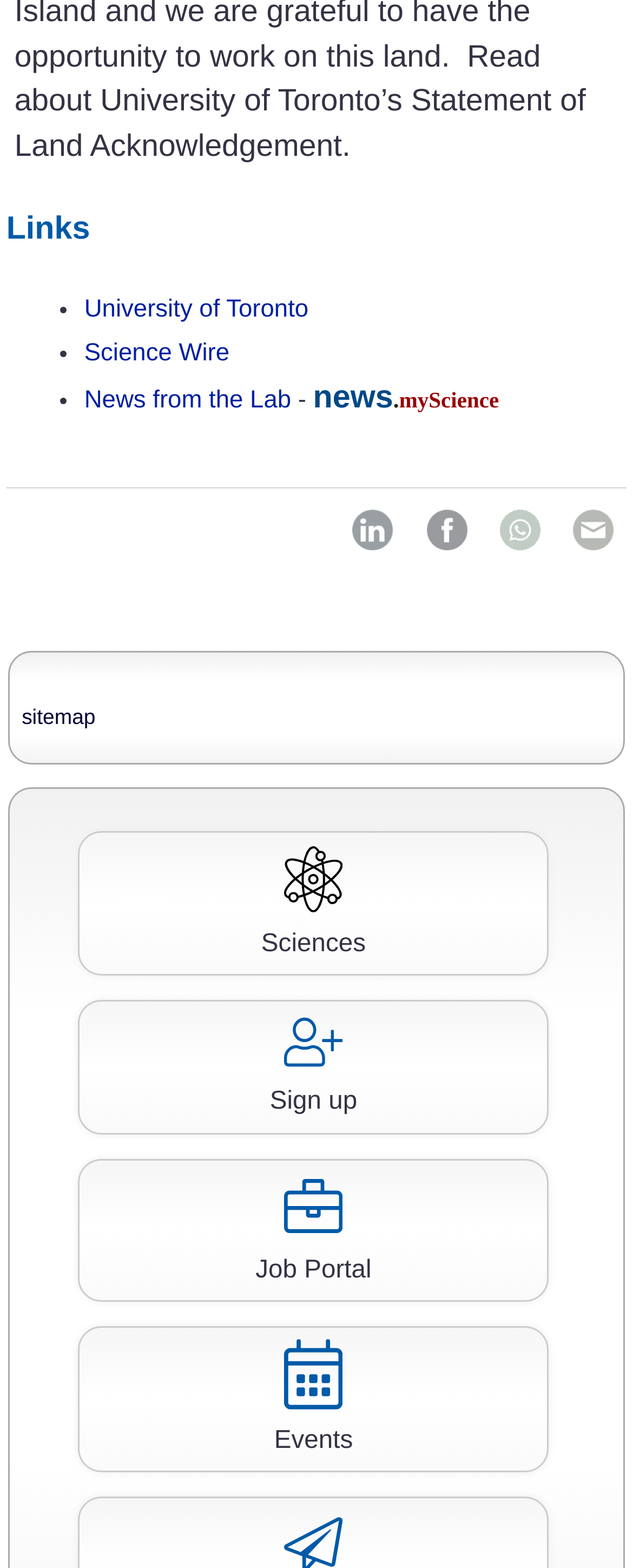How many links have images?
Look at the image and respond with a one-word or short phrase answer.

7